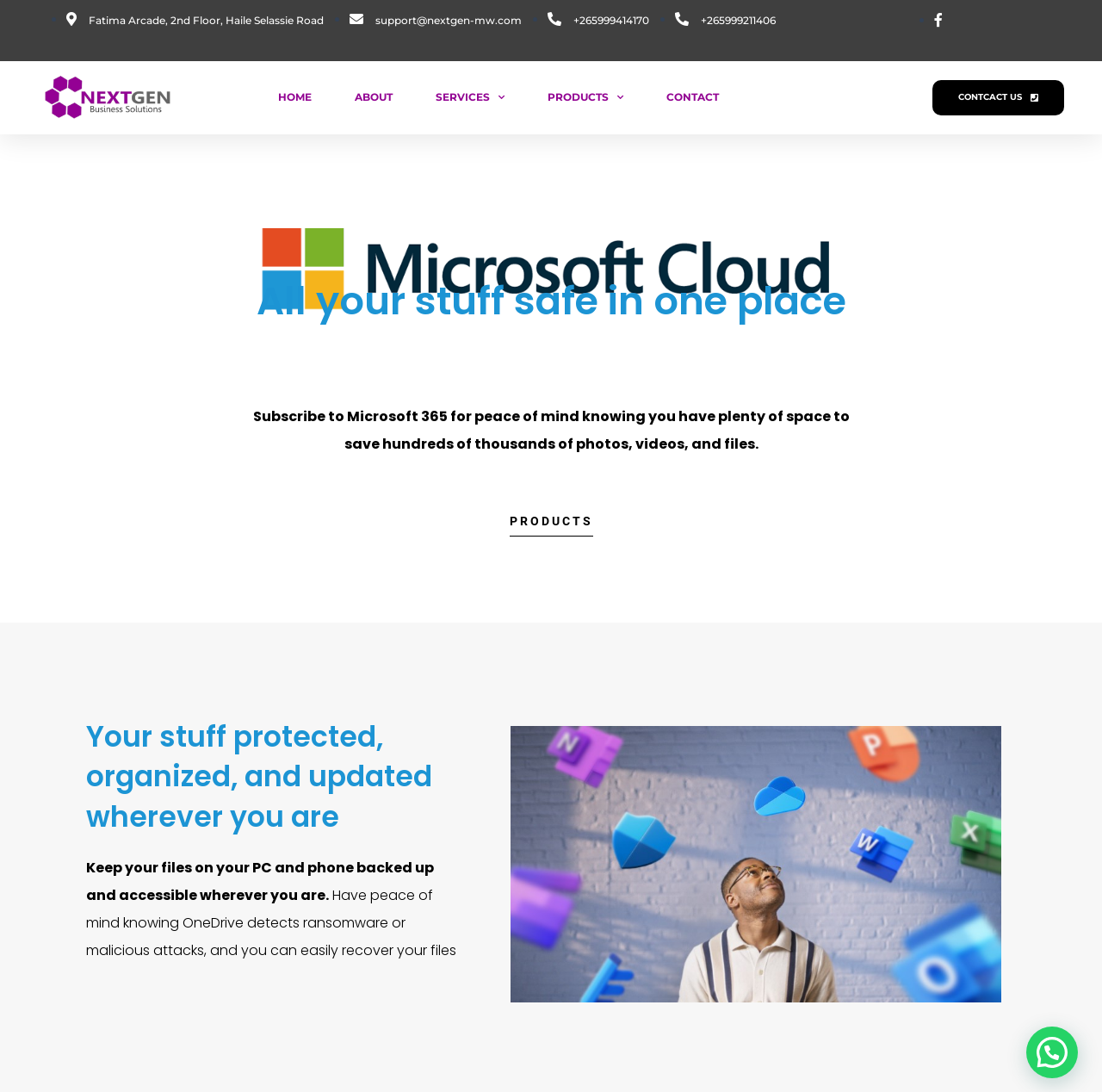Locate the UI element that matches the description Contact in the webpage screenshot. Return the bounding box coordinates in the format (top-left x, top-left y, bottom-right x, bottom-right y), with values ranging from 0 to 1.

[0.605, 0.071, 0.653, 0.107]